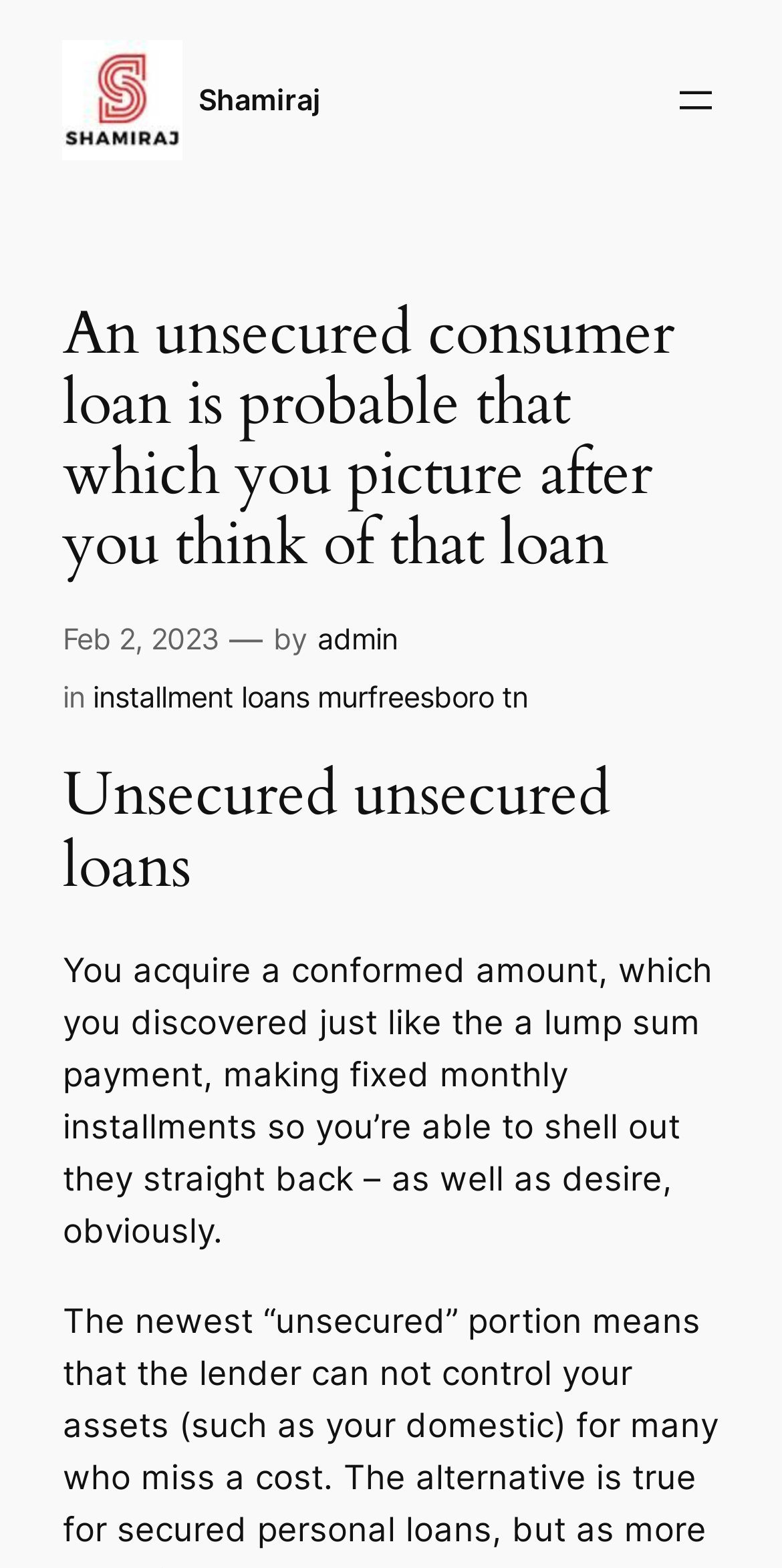Provide the bounding box coordinates of the UI element this sentence describes: "Shamiraj".

[0.254, 0.052, 0.41, 0.074]